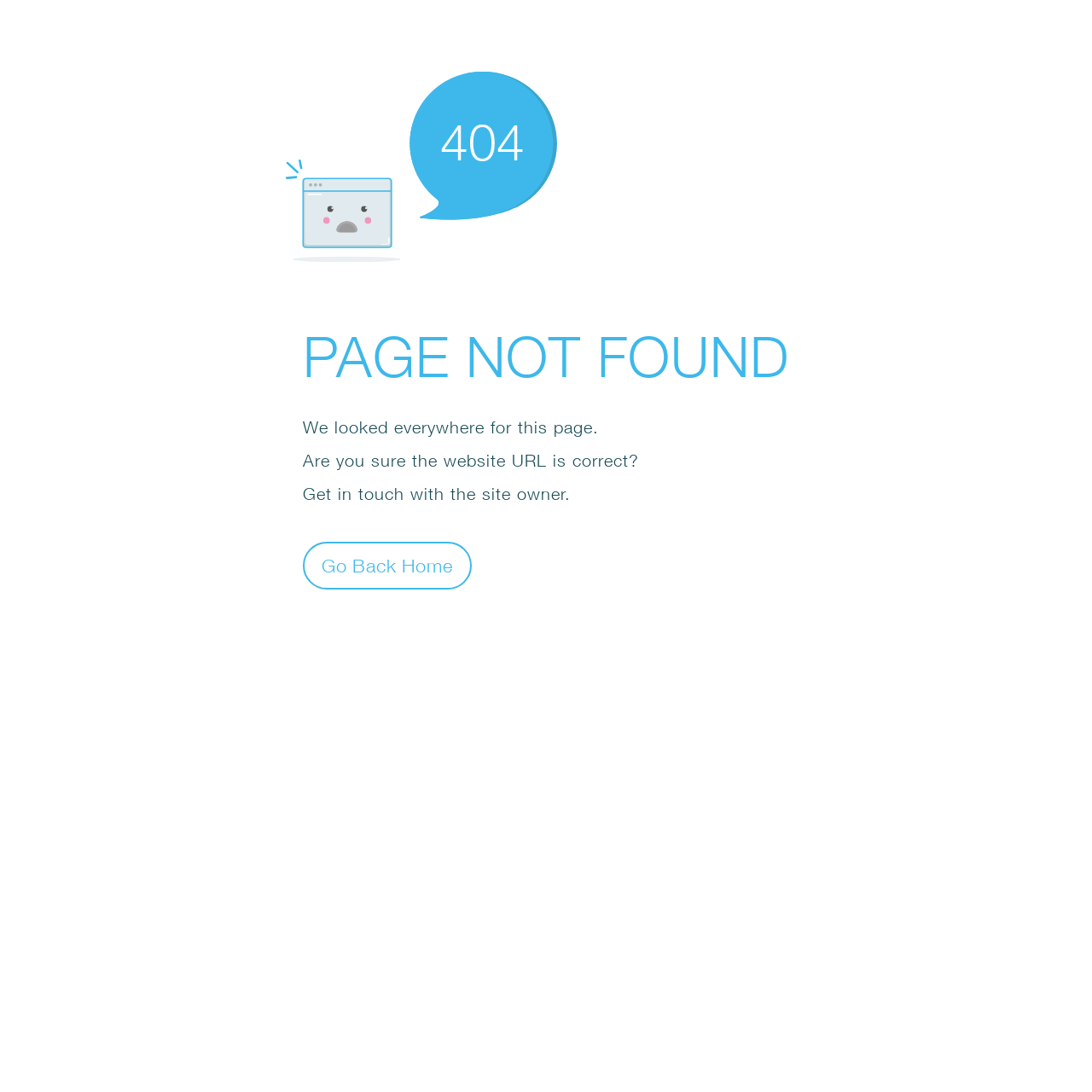Answer briefly with one word or phrase:
What is the question asked to the user about the website URL?

Are you sure the website URL is correct?